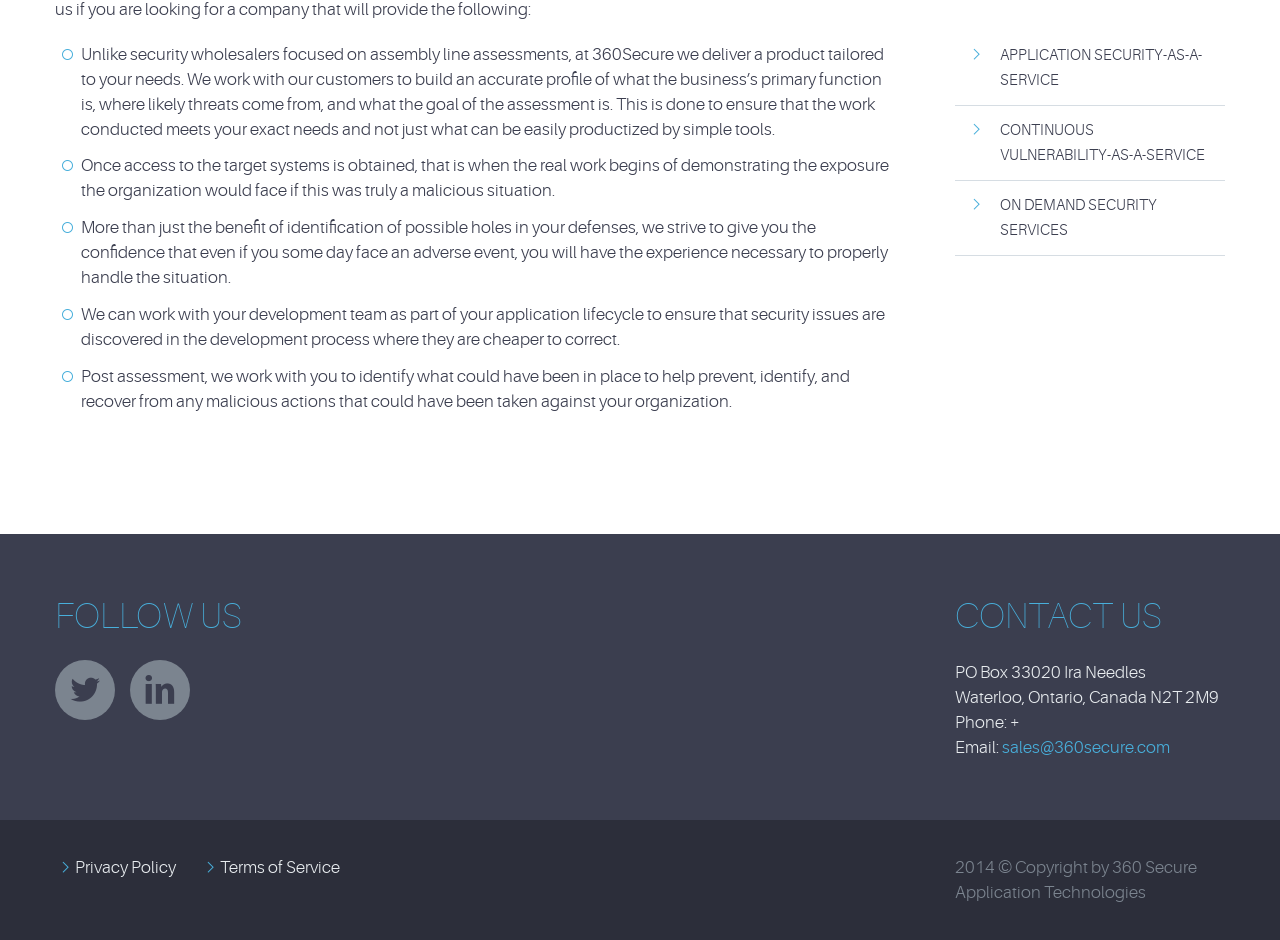Determine the bounding box coordinates (top-left x, top-left y, bottom-right x, bottom-right y) of the UI element described in the following text: Terms of Service

[0.172, 0.91, 0.265, 0.936]